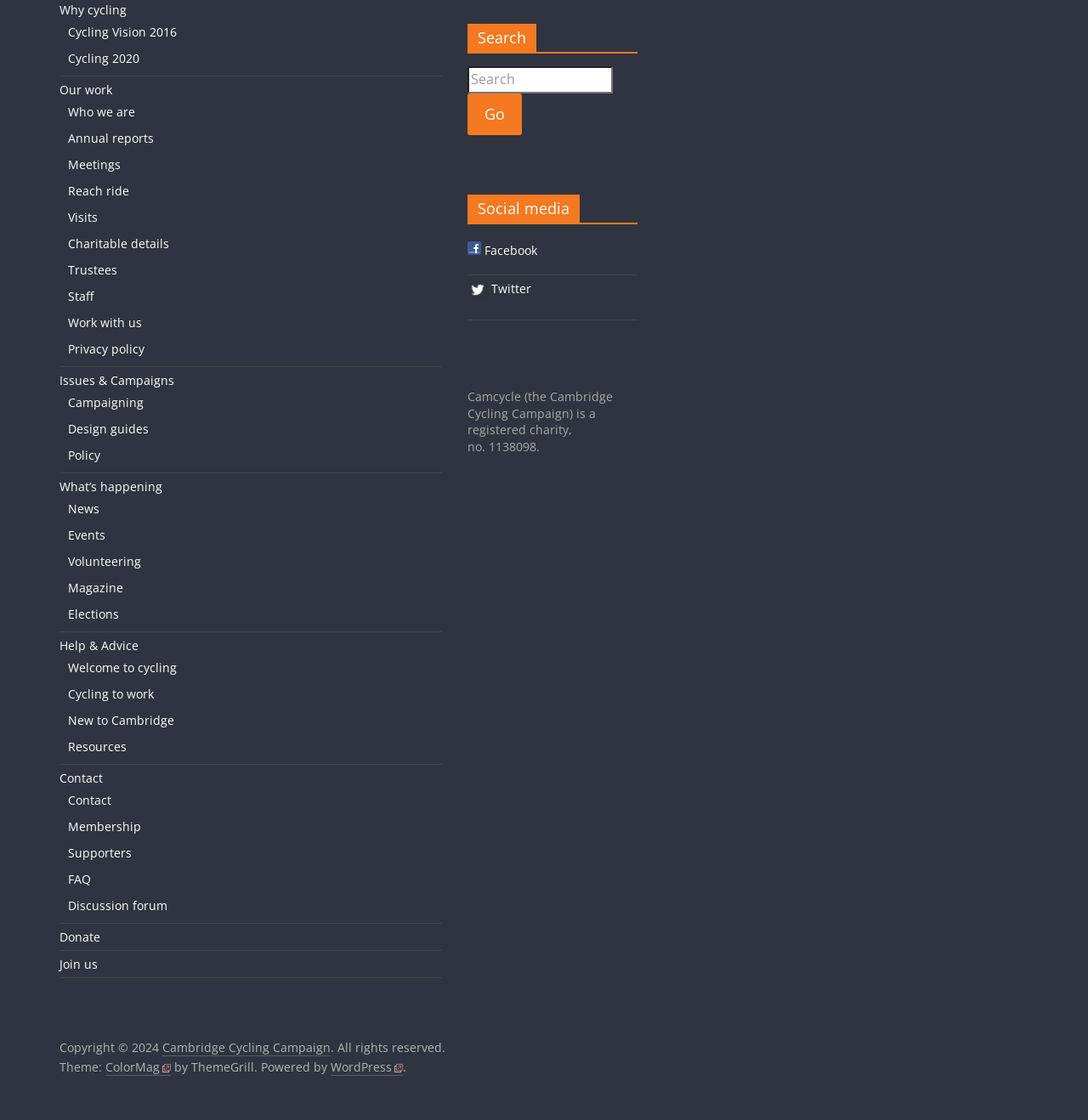What is the name of the charity?
Using the image provided, answer with just one word or phrase.

Camcycle